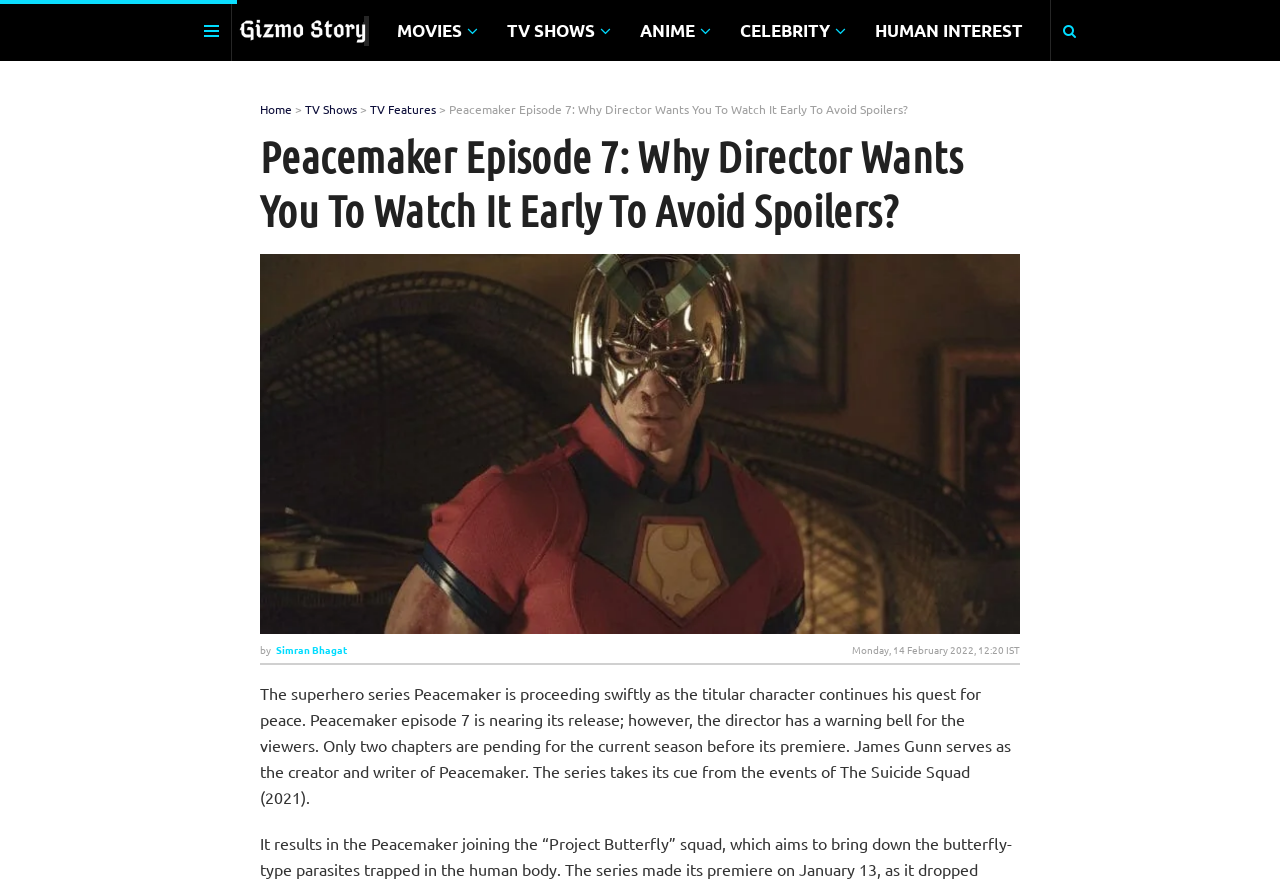Please answer the following question using a single word or phrase: 
What is the name of the author of the article?

Simran Bhagat